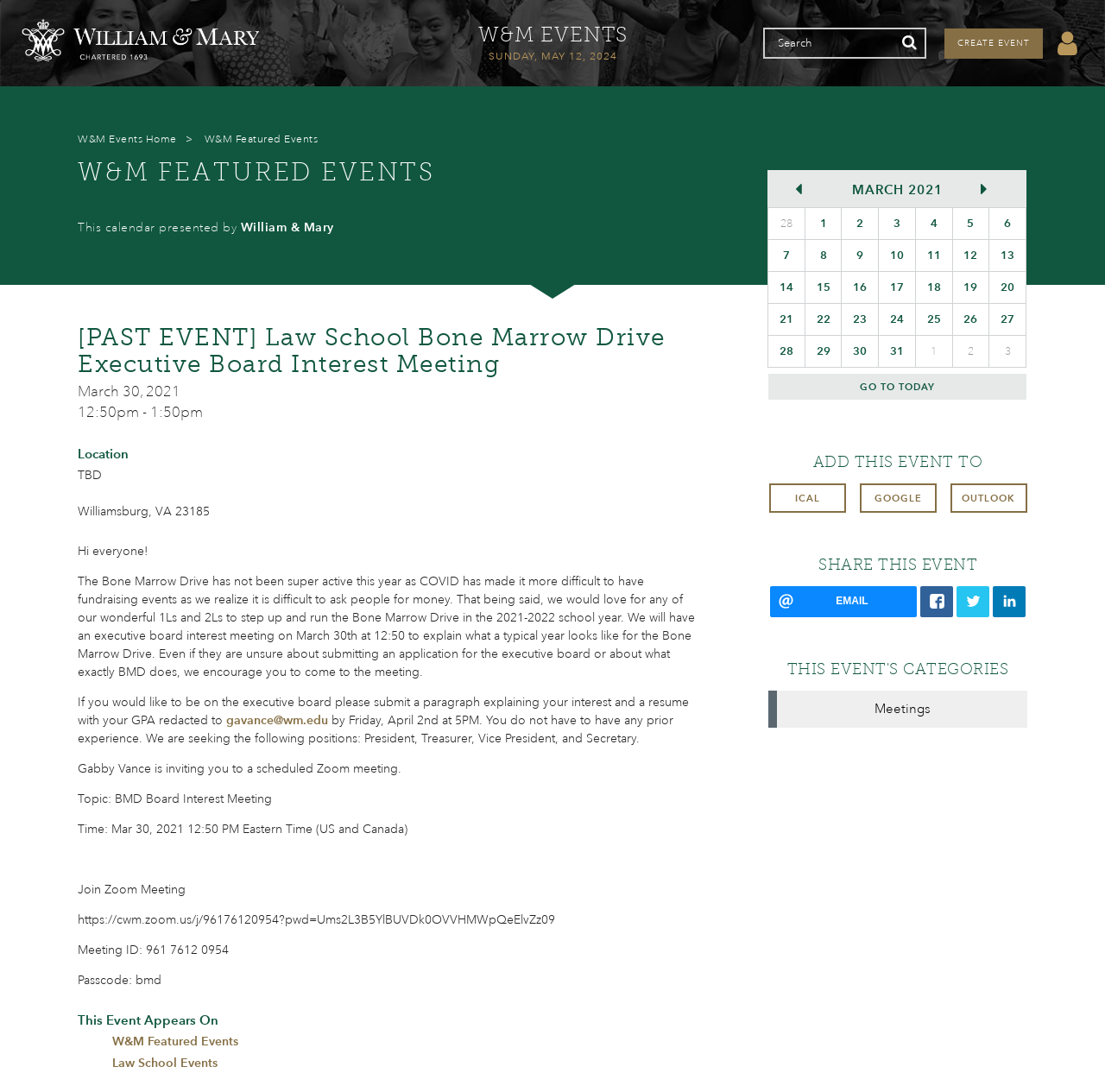Highlight the bounding box coordinates of the element that should be clicked to carry out the following instruction: "Create a new event". The coordinates must be given as four float numbers ranging from 0 to 1, i.e., [left, top, right, bottom].

[0.855, 0.026, 0.944, 0.054]